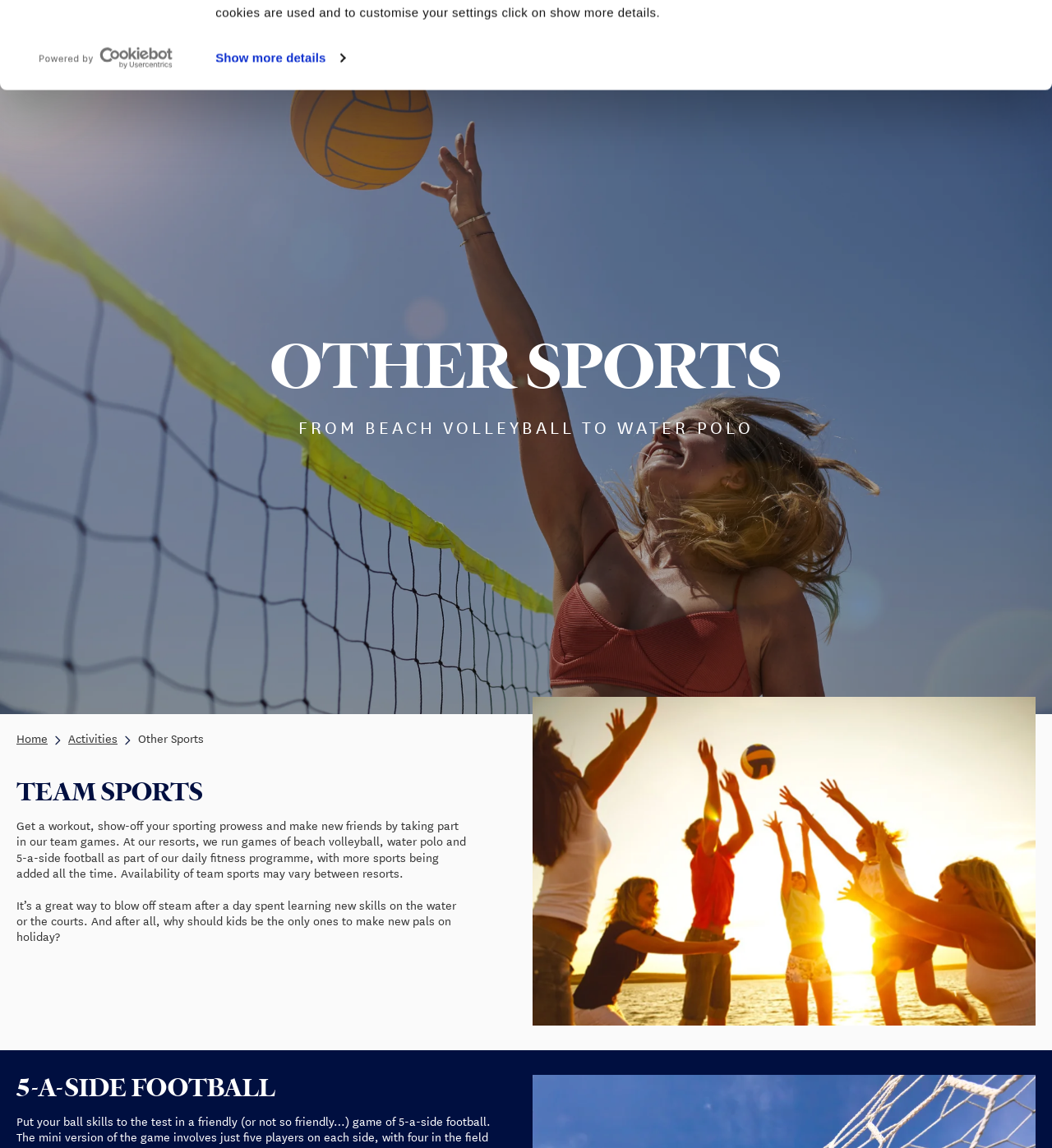What activities are available at the resorts?
Ensure your answer is thorough and detailed.

The webpage mentions team sports such as beach volleyball, water polo, and 5-a-side football, which are available at the resorts as part of the daily fitness programme.